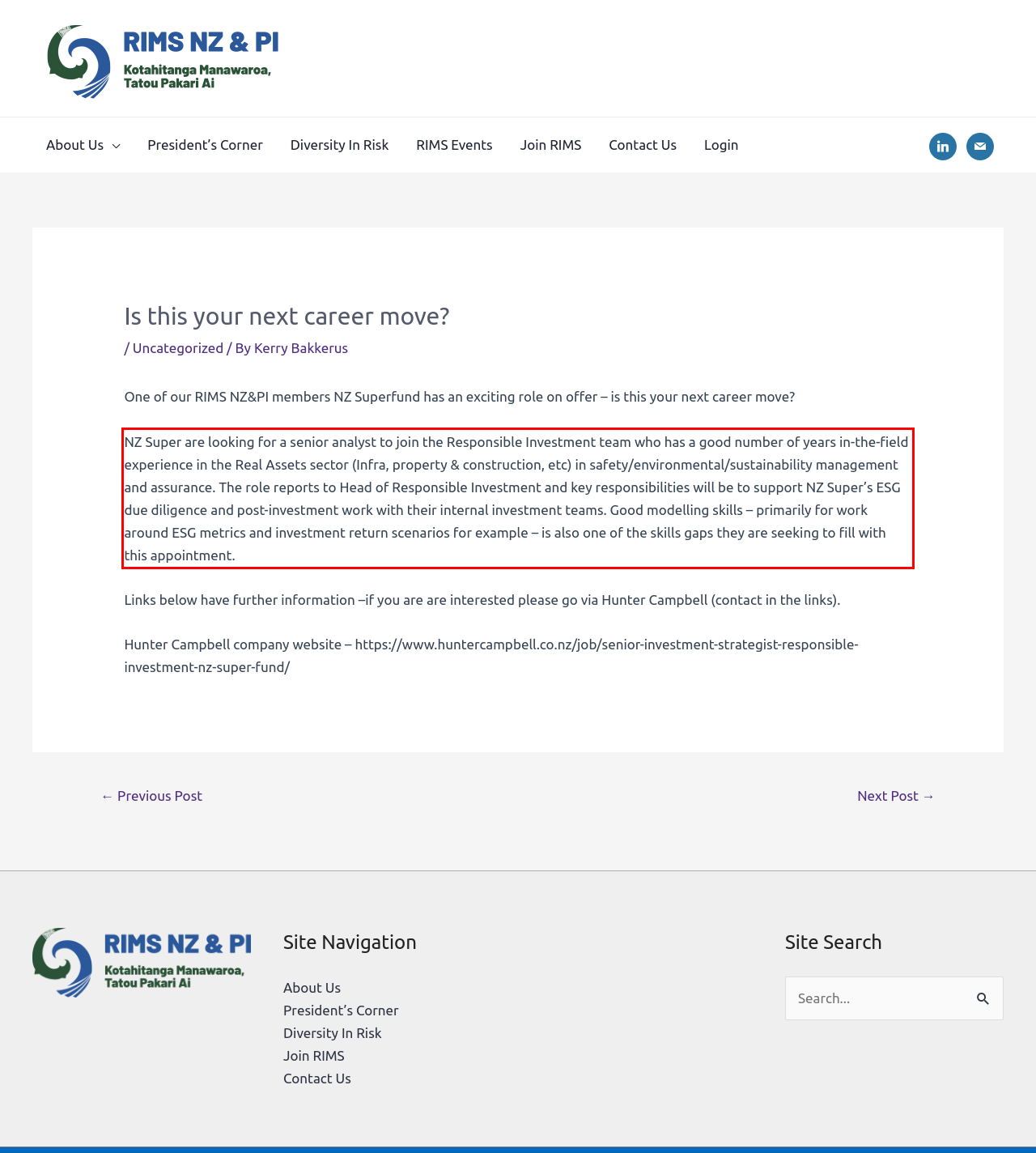Please take the screenshot of the webpage, find the red bounding box, and generate the text content that is within this red bounding box.

NZ Super are looking for a senior analyst to join the Responsible Investment team who has a good number of years in-the-field experience in the Real Assets sector (Infra, property & construction, etc) in safety/environmental/sustainability management and assurance. The role reports to Head of Responsible Investment and key responsibilities will be to support NZ Super’s ESG due diligence and post-investment work with their internal investment teams. Good modelling skills – primarily for work around ESG metrics and investment return scenarios for example – is also one of the skills gaps they are seeking to fill with this appointment.